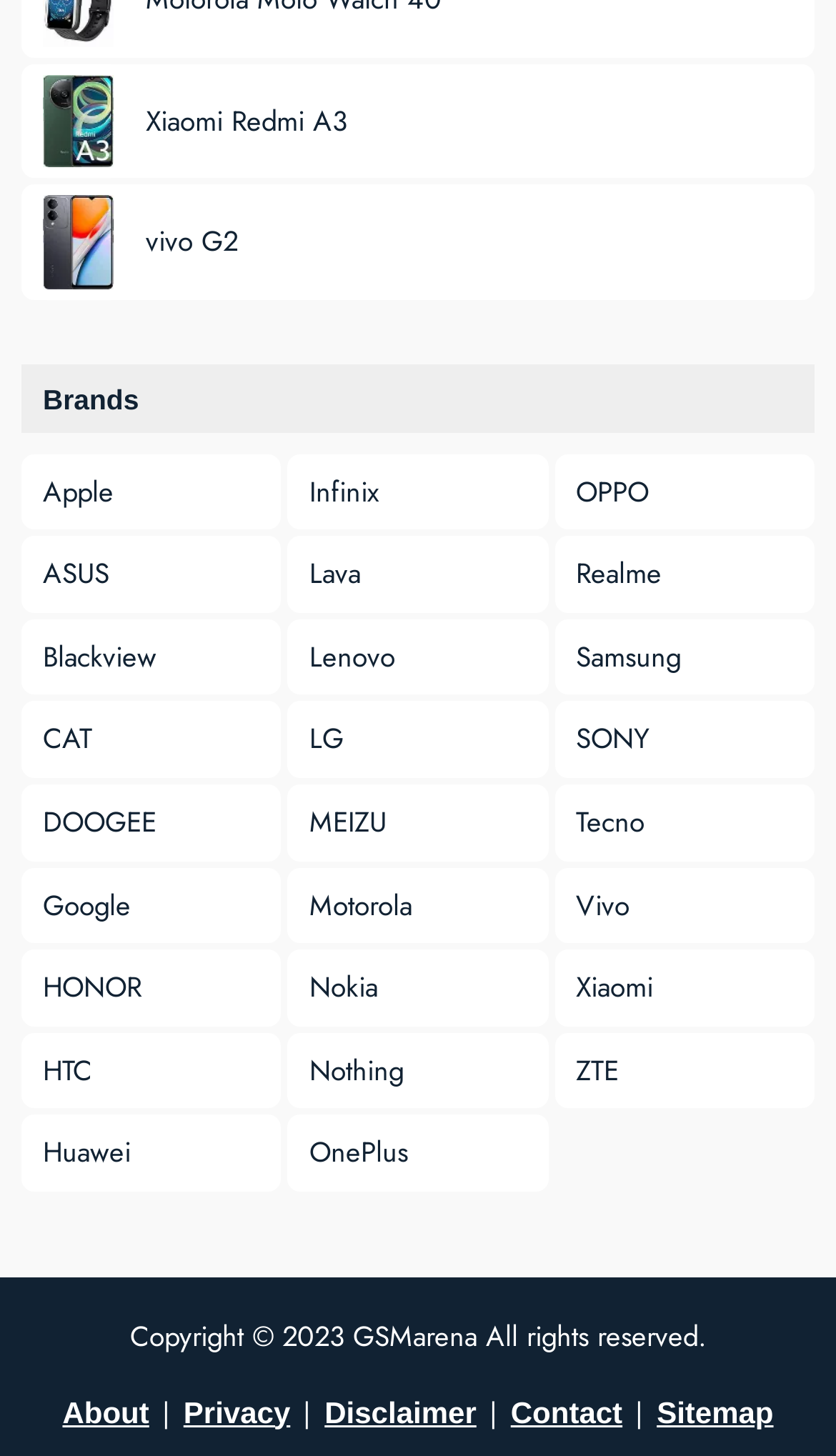Use a single word or phrase to answer the following:
What is the last link in the list of brands?

ZTE